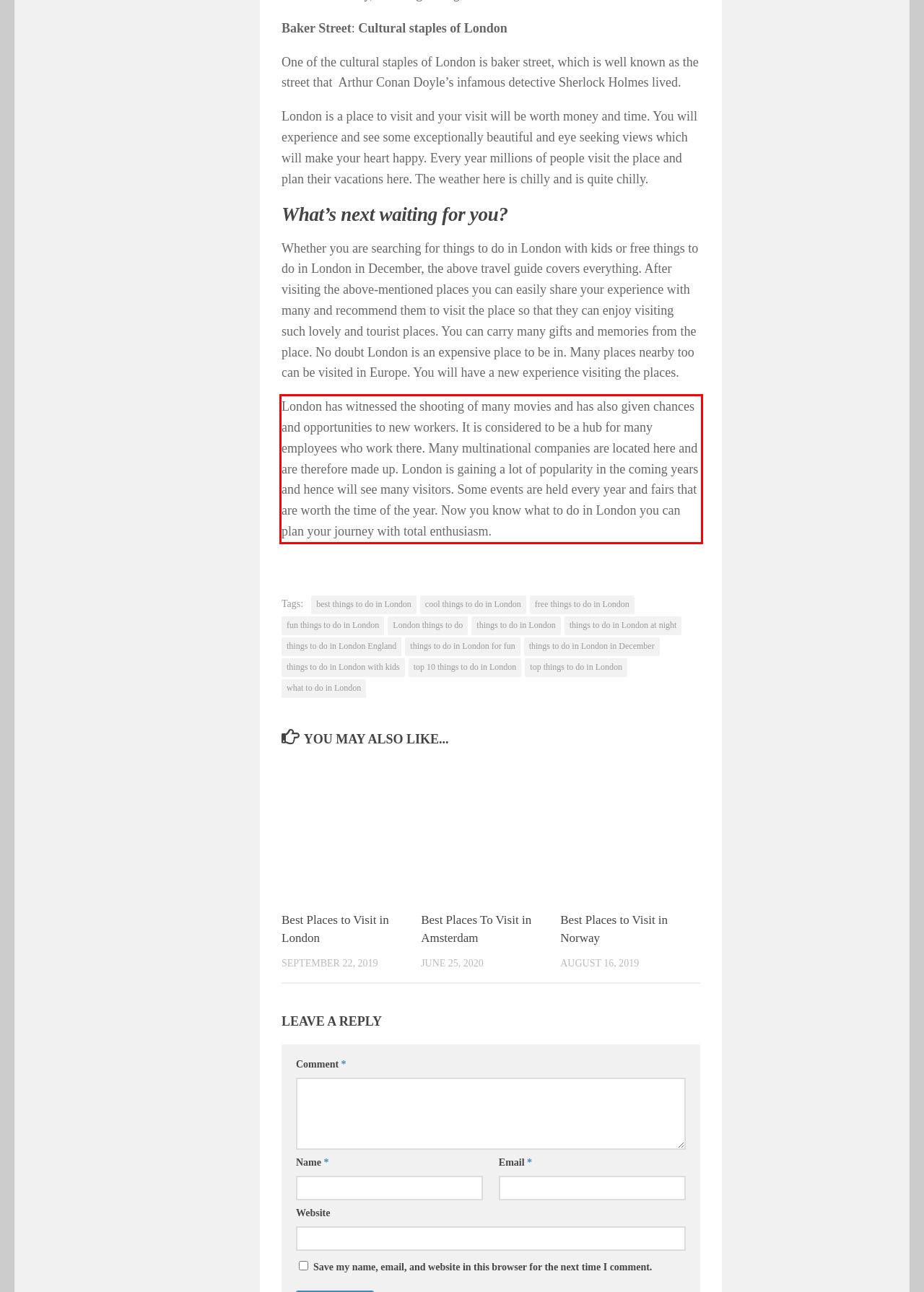Identify the text inside the red bounding box on the provided webpage screenshot by performing OCR.

London has witnessed the shooting of many movies and has also given chances and opportunities to new workers. It is considered to be a hub for many employees who work there. Many multinational companies are located here and are therefore made up. London is gaining a lot of popularity in the coming years and hence will see many visitors. Some events are held every year and fairs that are worth the time of the year. Now you know what to do in London you can plan your journey with total enthusiasm.